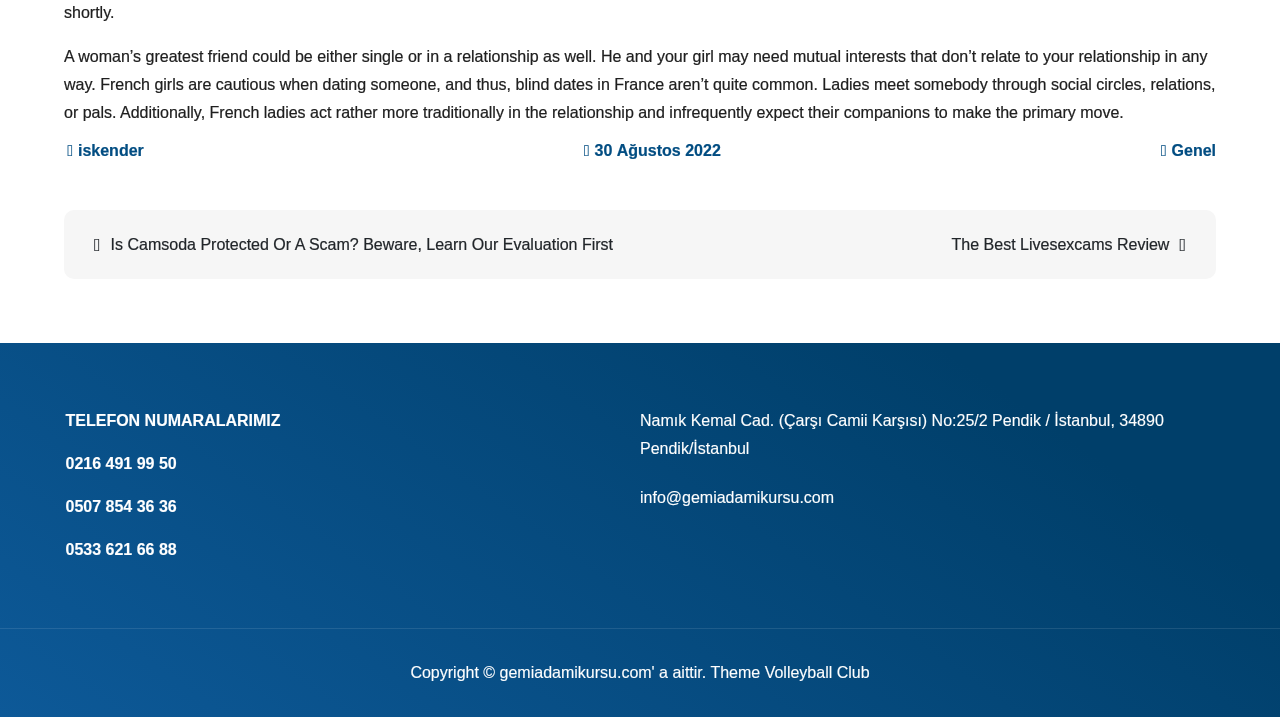What is the email address listed?
Please provide a comprehensive and detailed answer to the question.

The email address listed on the webpage is info@gemiadamikursu.com, which is likely a contact email for the business or organization.